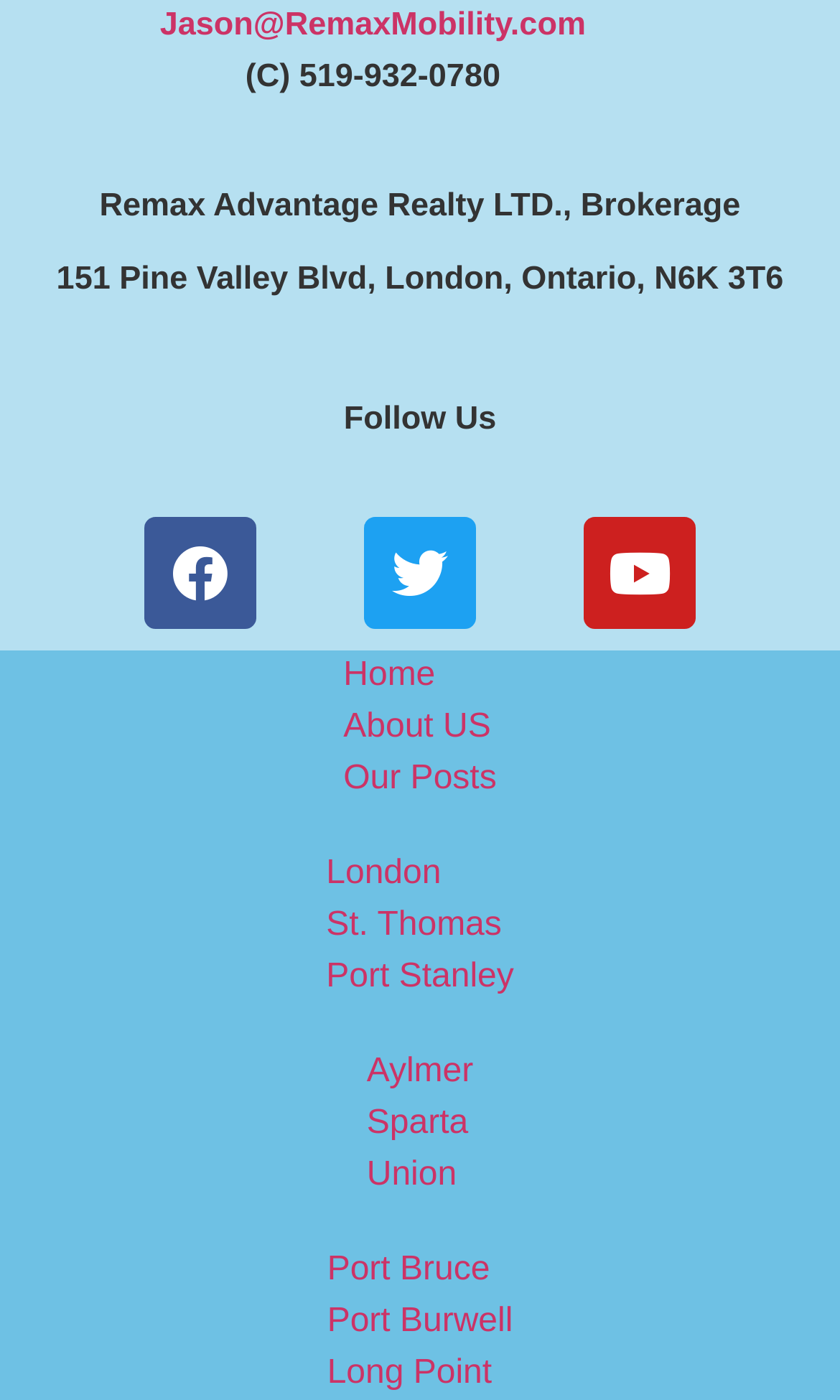Find the bounding box coordinates of the element to click in order to complete the given instruction: "View posts about London."

[0.388, 0.606, 0.612, 0.642]